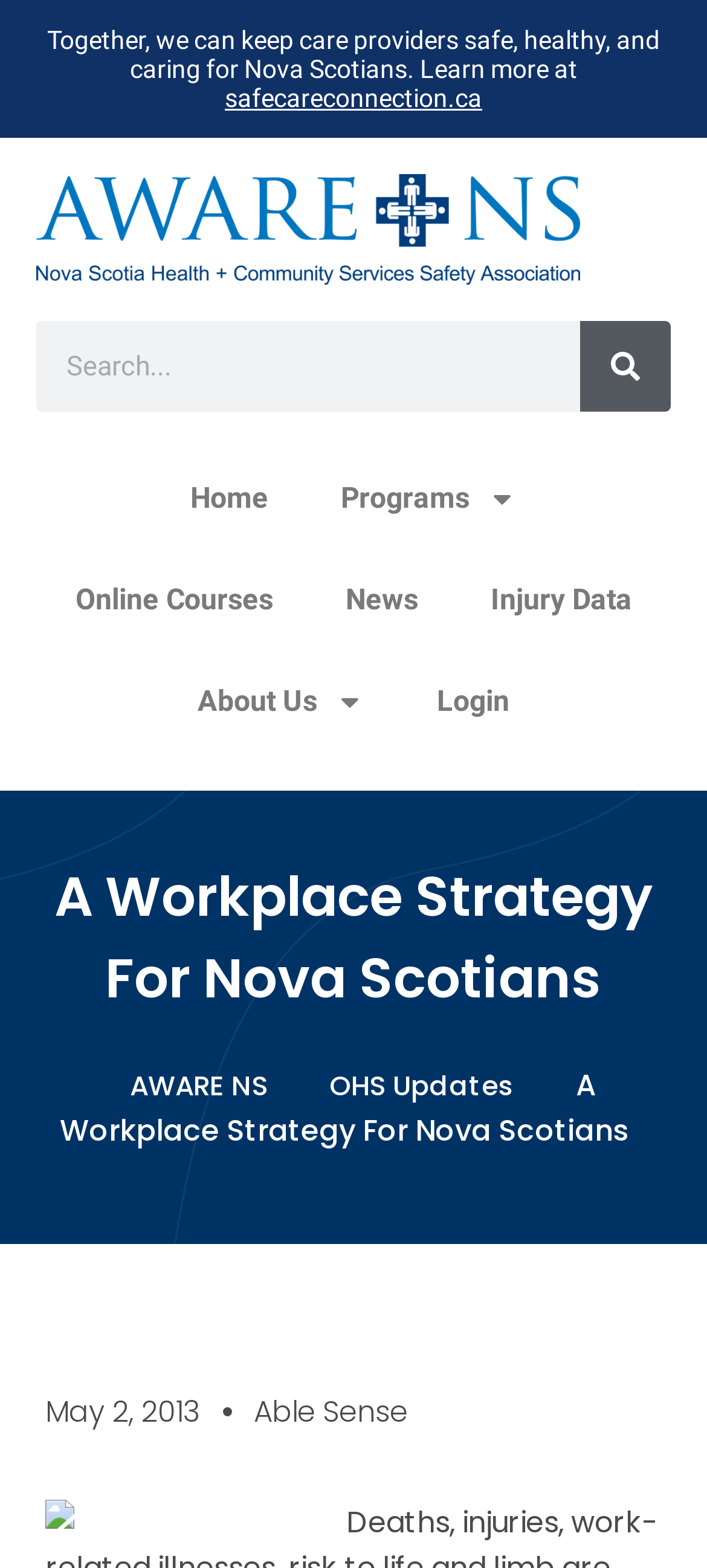Point out the bounding box coordinates of the section to click in order to follow this instruction: "Go to Home page".

[0.218, 0.286, 0.431, 0.35]